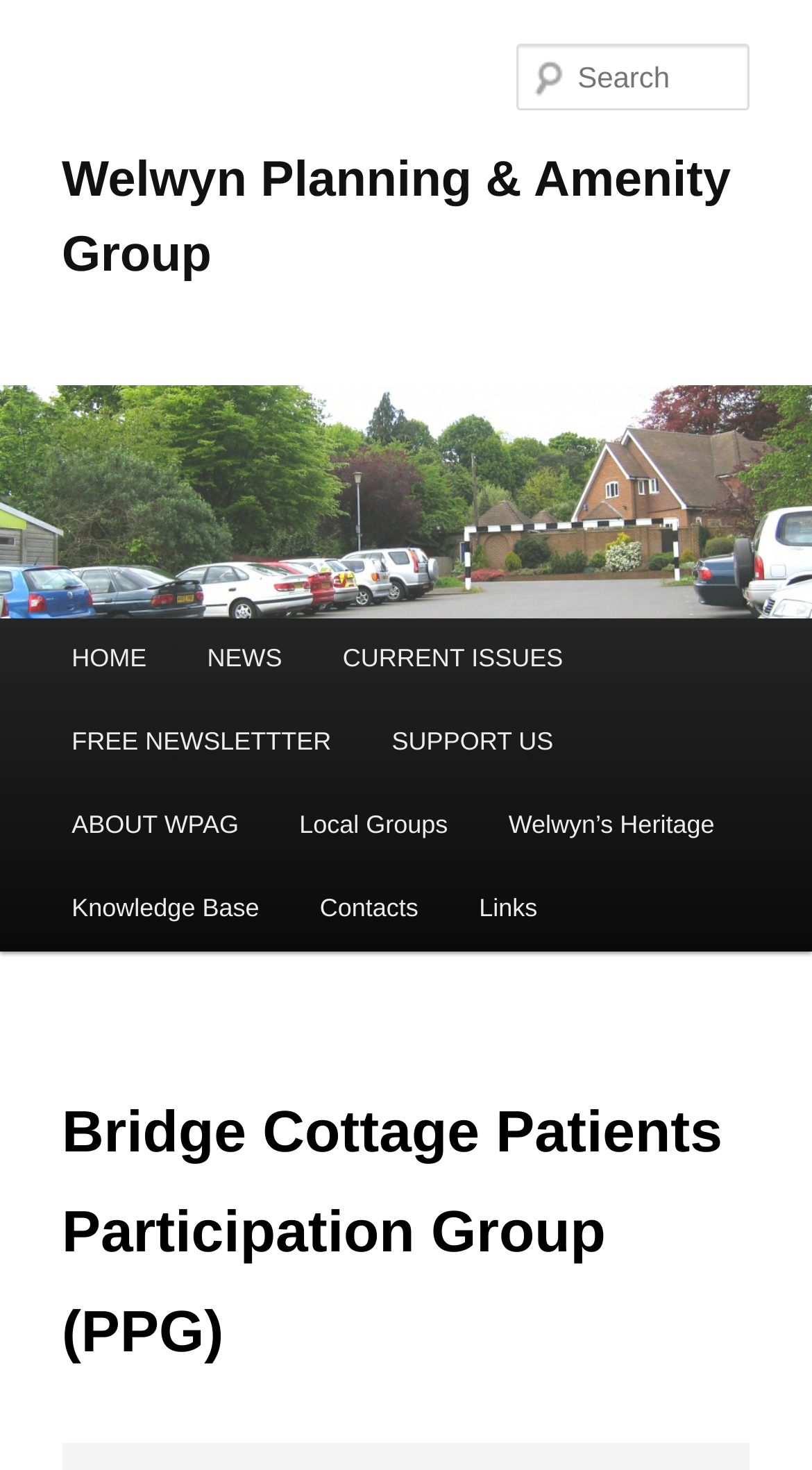Indicate the bounding box coordinates of the clickable region to achieve the following instruction: "Go to home page."

[0.051, 0.42, 0.218, 0.477]